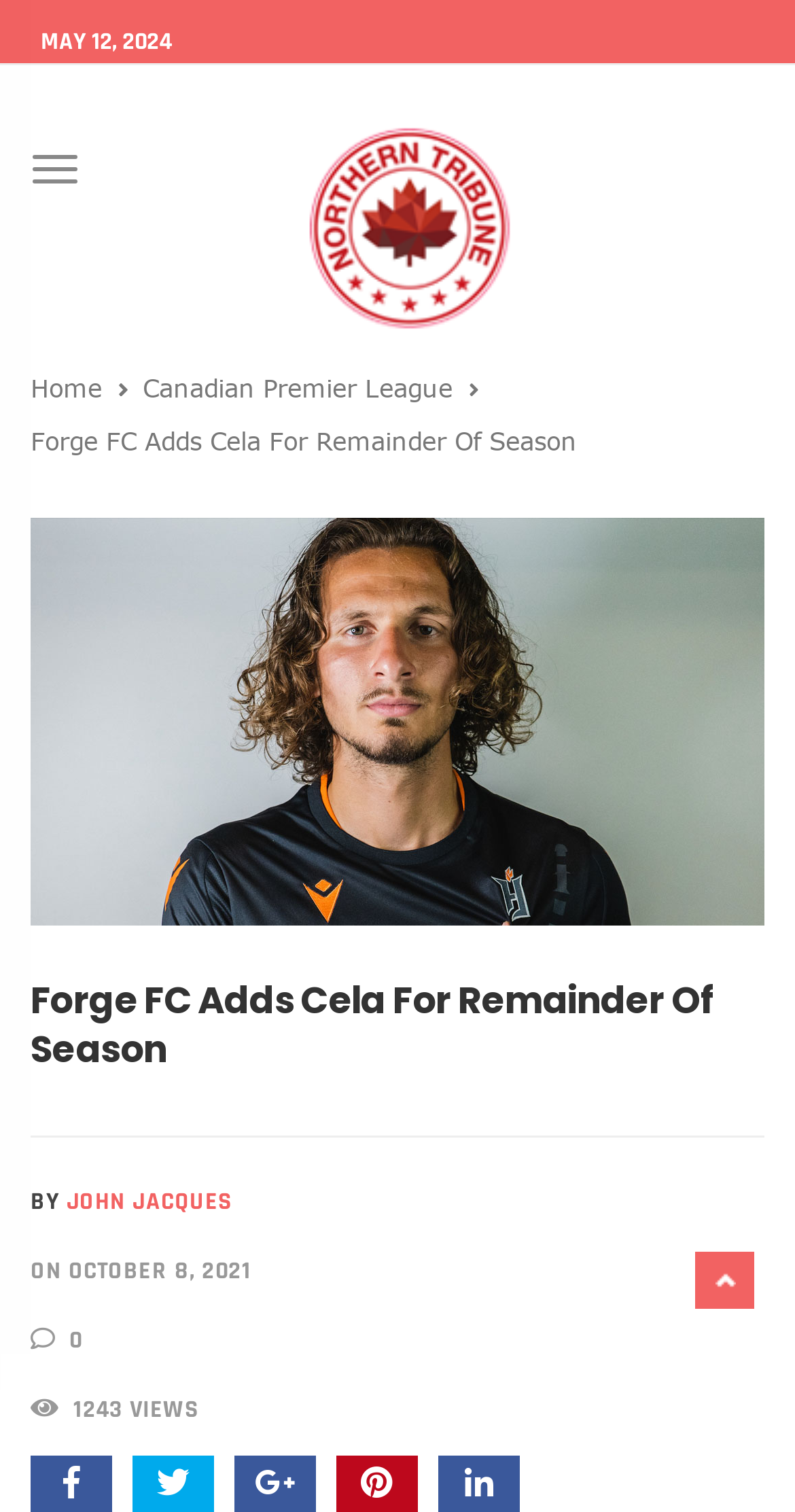What is the name of the league mentioned in the article?
Analyze the screenshot and provide a detailed answer to the question.

I found the name of the league by looking at the link 'Canadian Premier League' which is located in the navigation menu.